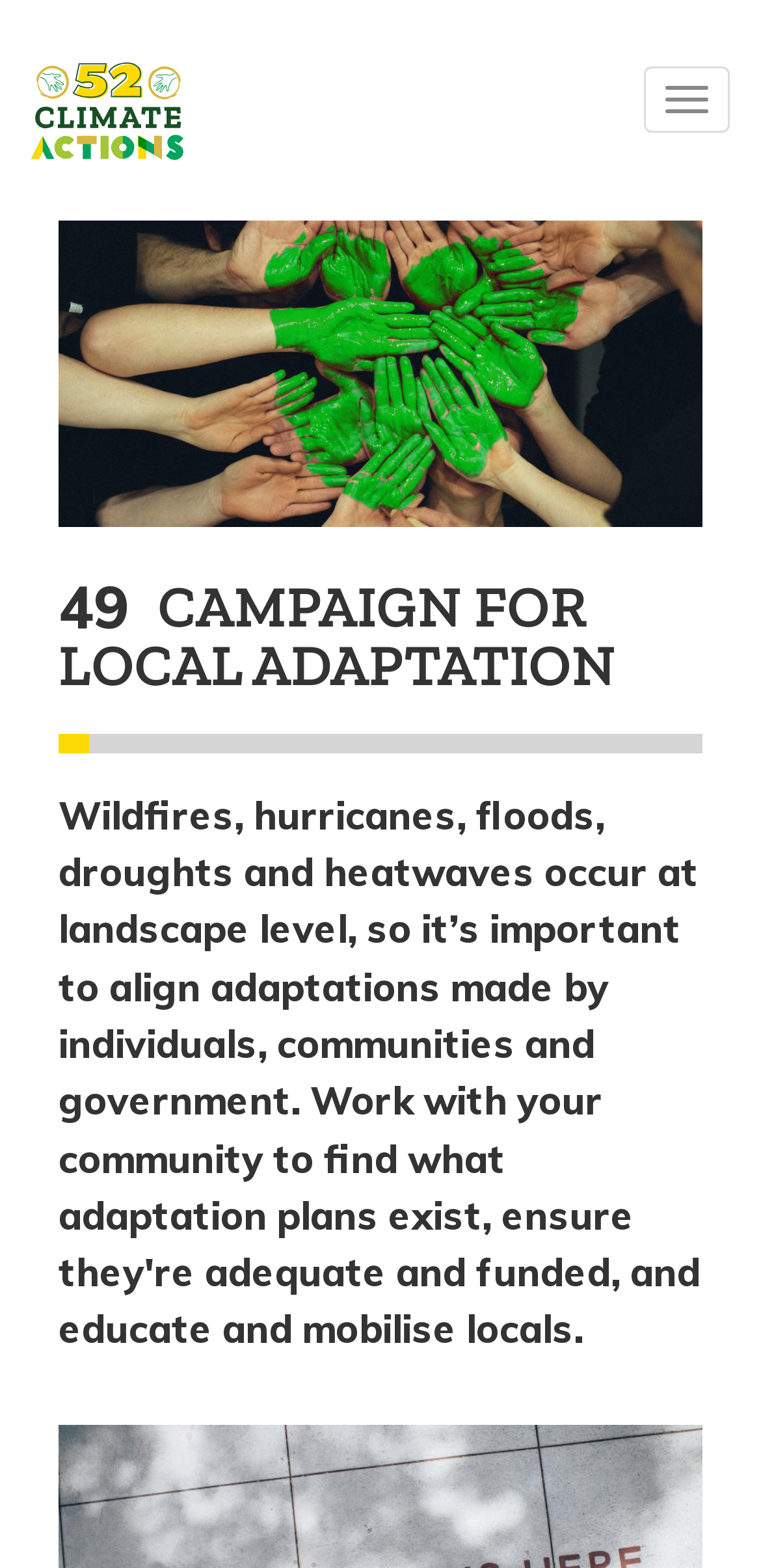How many actions are part of the campaign? Please answer the question using a single word or phrase based on the image.

52